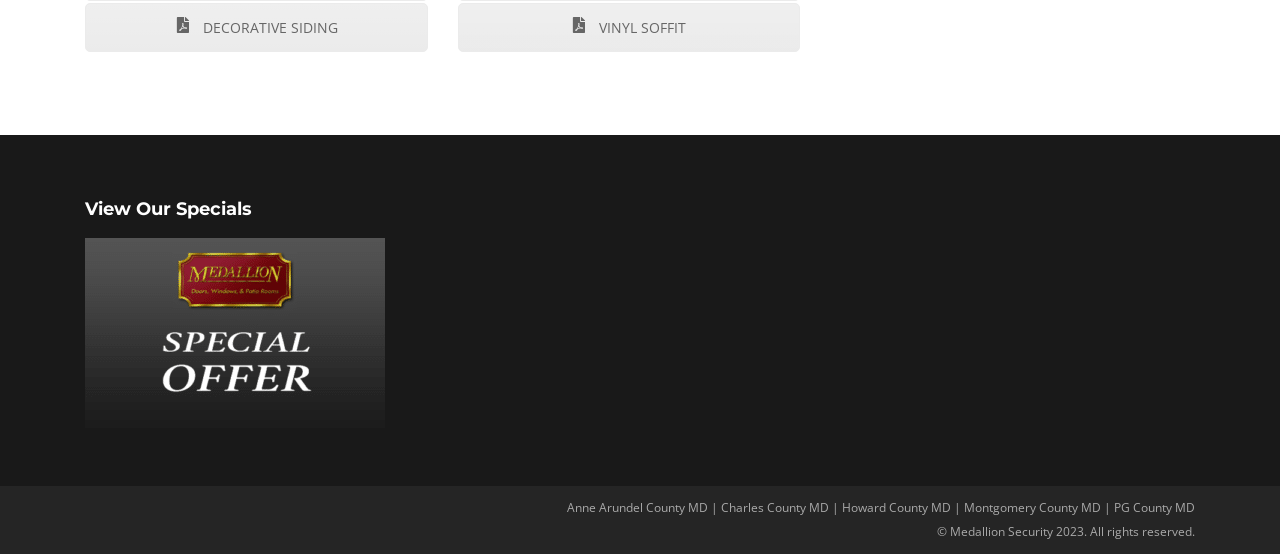Please specify the bounding box coordinates for the clickable region that will help you carry out the instruction: "Click on DECORATIVE SIDING".

[0.066, 0.005, 0.334, 0.093]